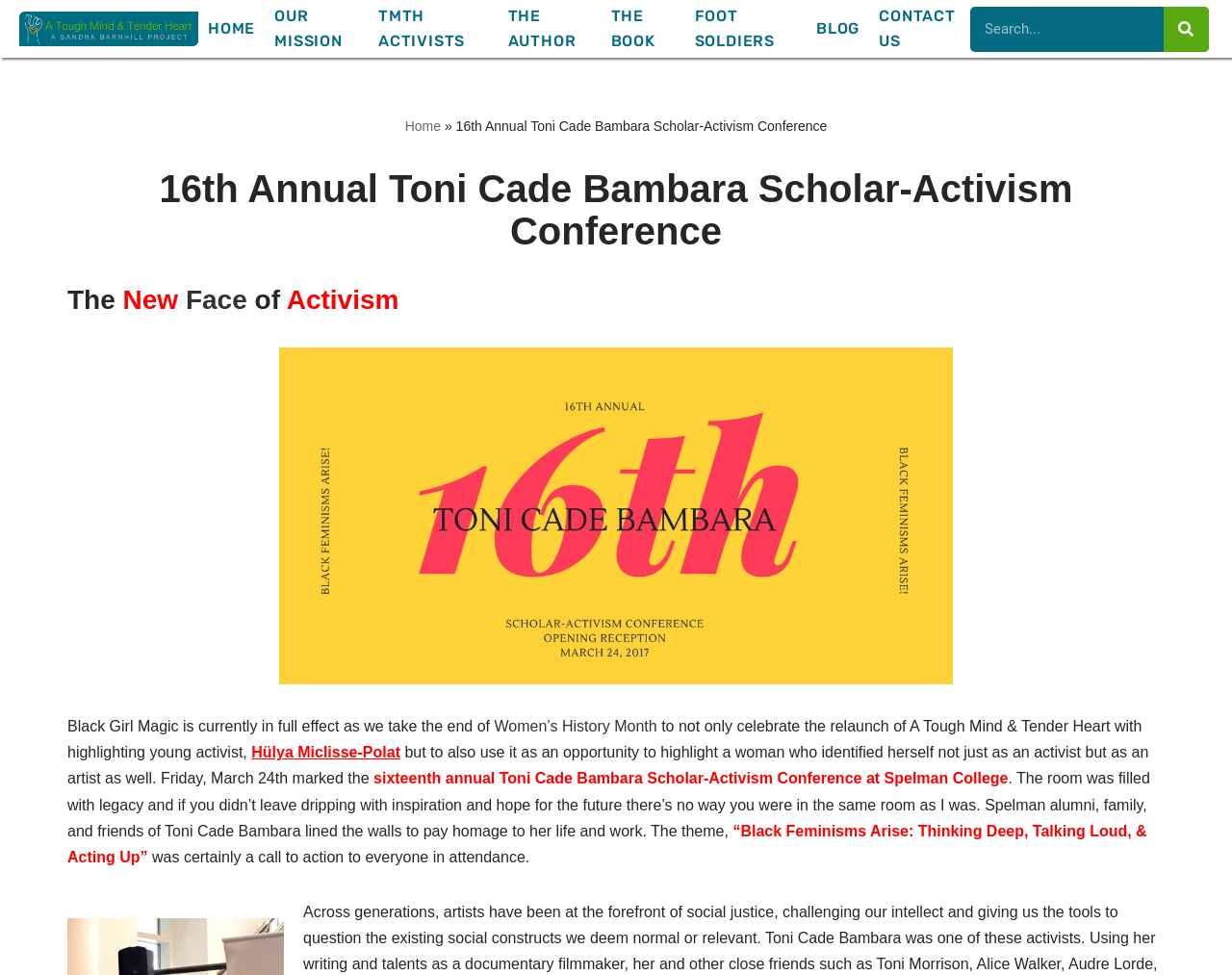Identify the bounding box coordinates for the element you need to click to achieve the following task: "Click on the 'Toni_Cade_Page_Event' link". The coordinates must be four float values ranging from 0 to 1, formatted as [left, top, right, bottom].

[0.055, 0.356, 0.945, 0.702]